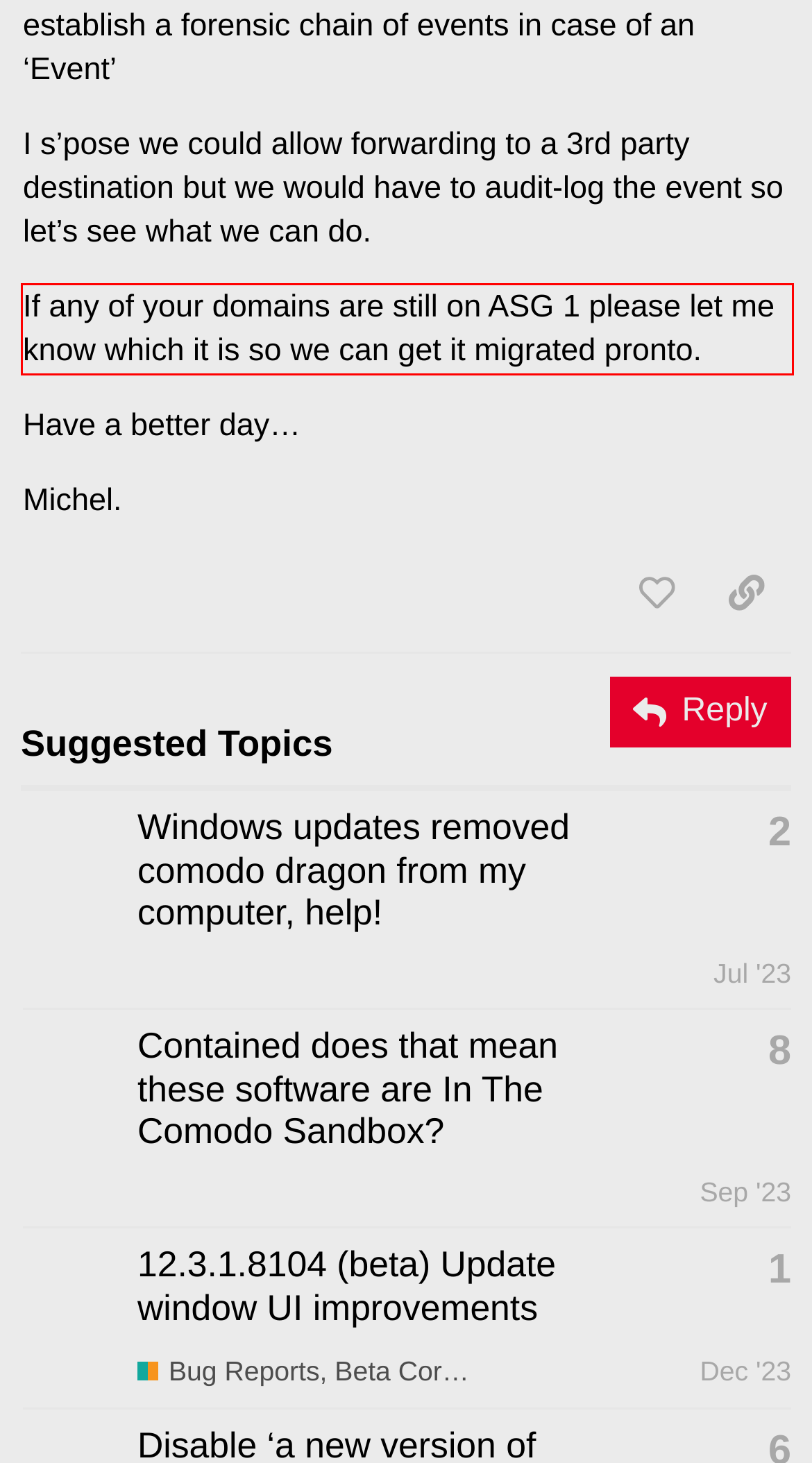Examine the webpage screenshot and use OCR to recognize and output the text within the red bounding box.

If any of your domains are still on ASG 1 please let me know which it is so we can get it migrated pronto.